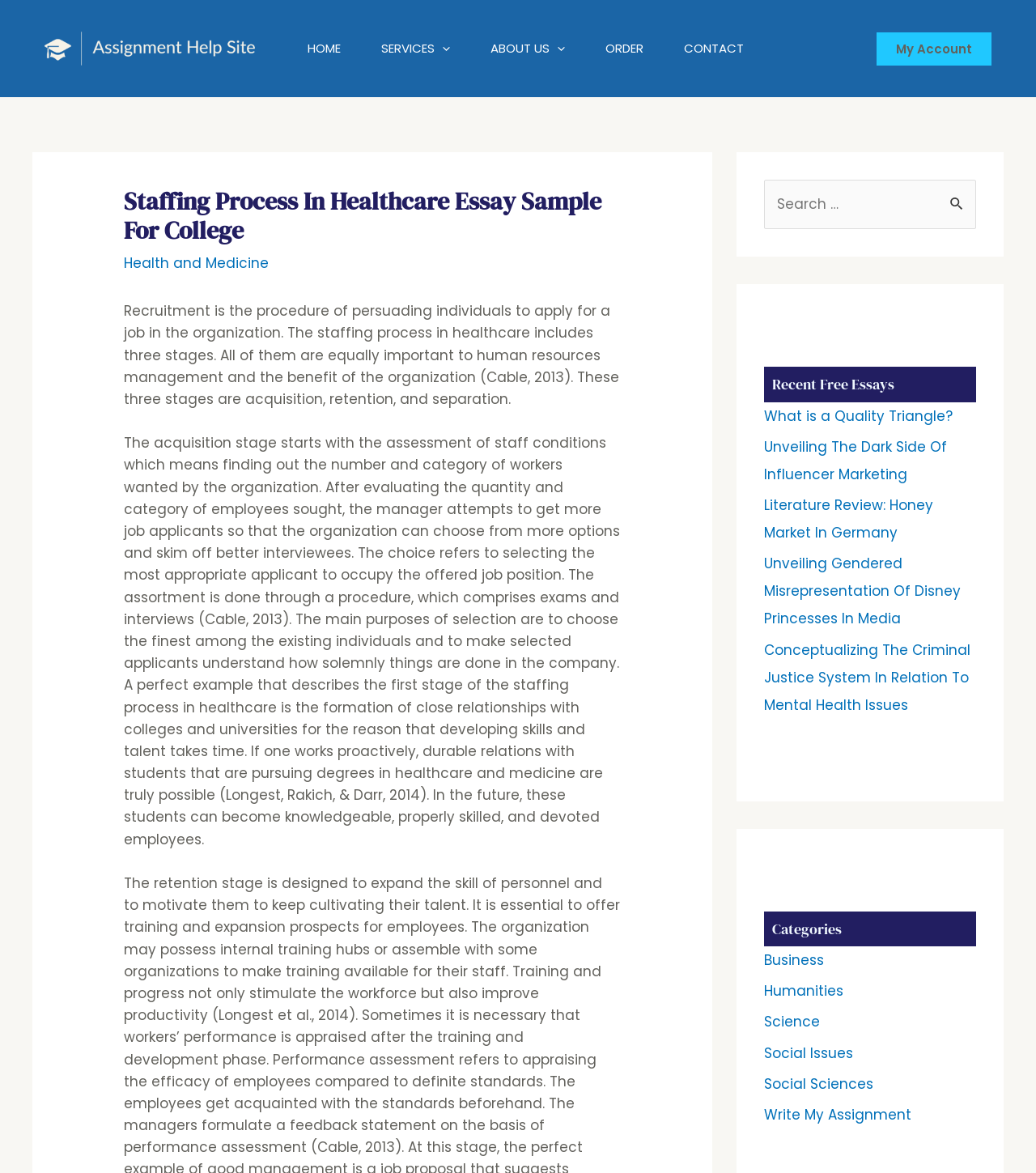How many recent free essays are listed on this page?
Can you give a detailed and elaborate answer to the question?

There are five recent free essays listed on this page, which are 'What is a Quality Triangle?', 'Unveiling The Dark Side Of Influencer Marketing', 'Literature Review: Honey Market In Germany', 'Unveiling Gendered Misrepresentation Of Disney Princesses In Media', and 'Conceptualizing The Criminal Justice System In Relation To Mental Health Issues'.